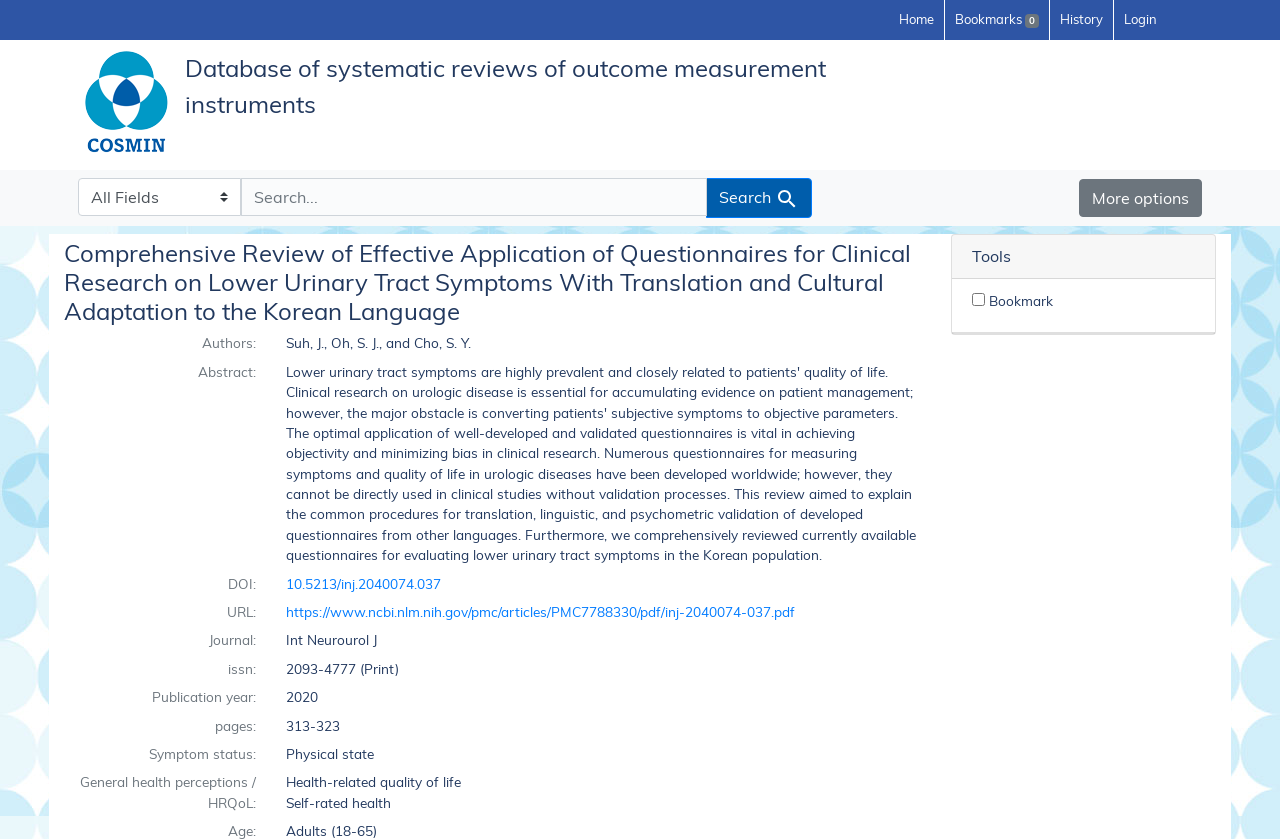Provide your answer to the question using just one word or phrase: What is the DOI of the research?

10.5213/inj.2040074.037